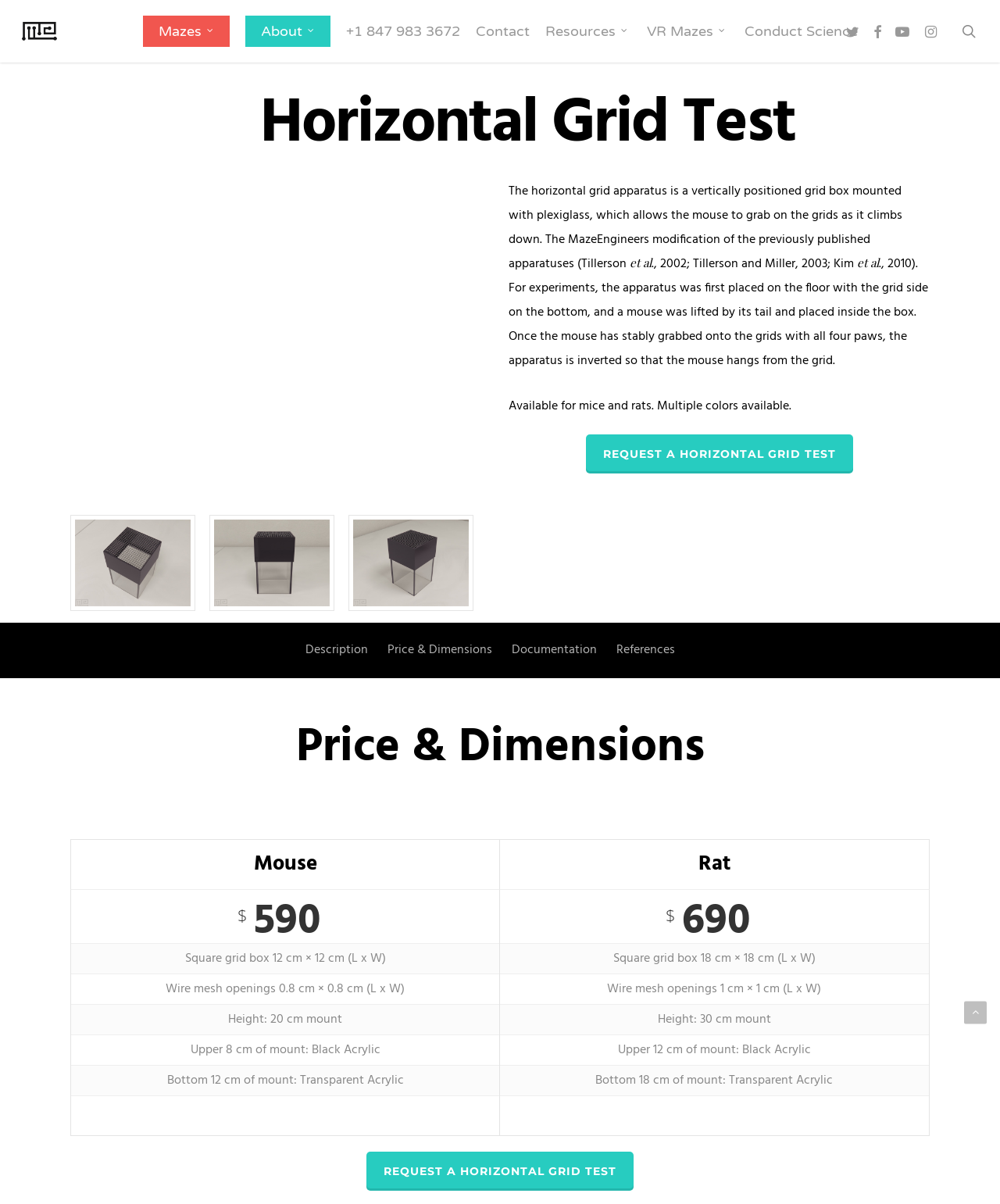Using the information in the image, give a comprehensive answer to the question: 
What is the phone number to contact MazeEngineers?

The phone number to contact MazeEngineers is +1 847 983 3672, which is mentioned in the footer section of the webpage along with the working hours.